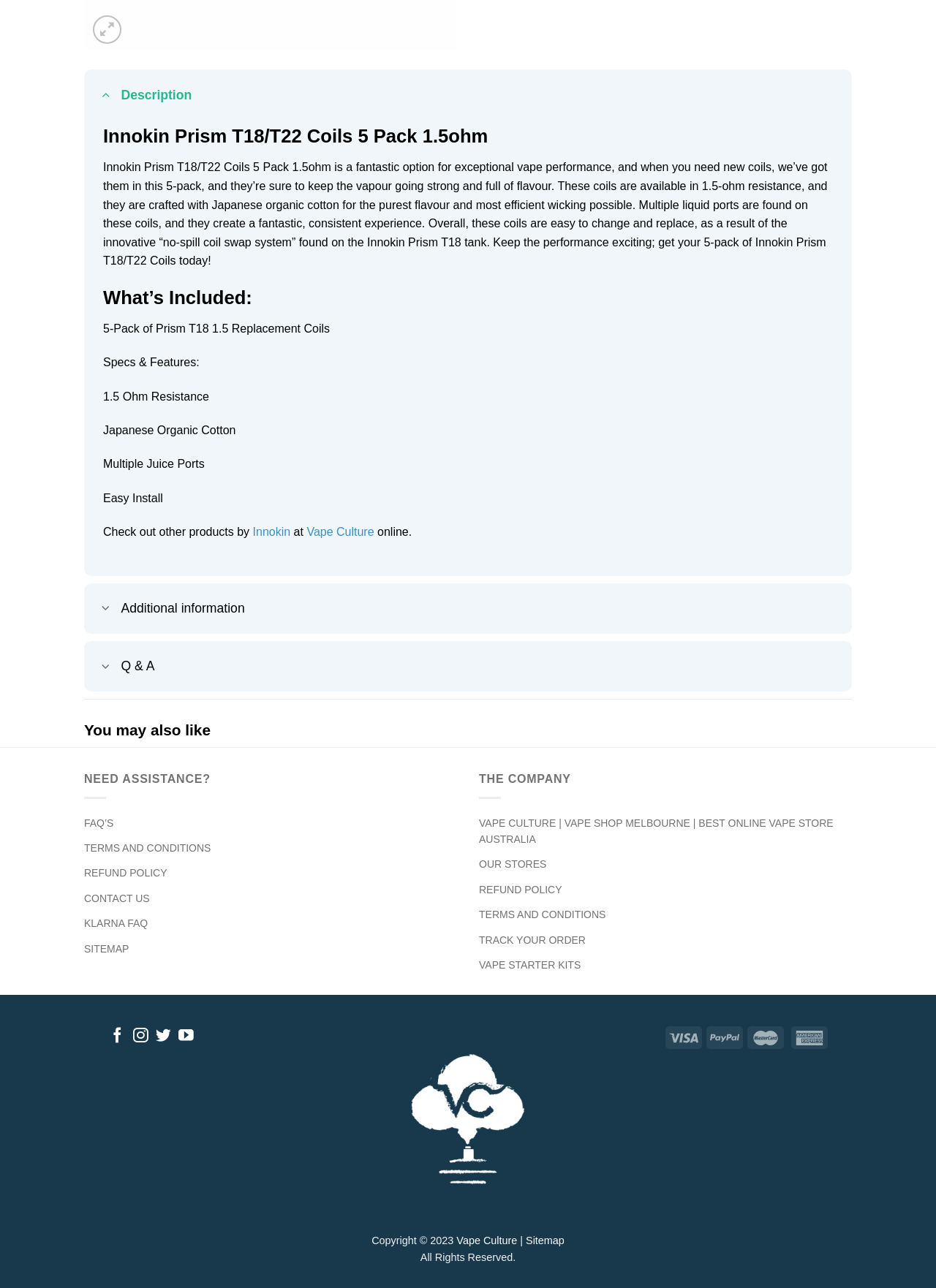Please provide the bounding box coordinates for the UI element as described: "parent_node: Q & A aria-label="Toggle"". The coordinates must be four floats between 0 and 1, represented as [left, top, right, bottom].

[0.098, 0.506, 0.128, 0.53]